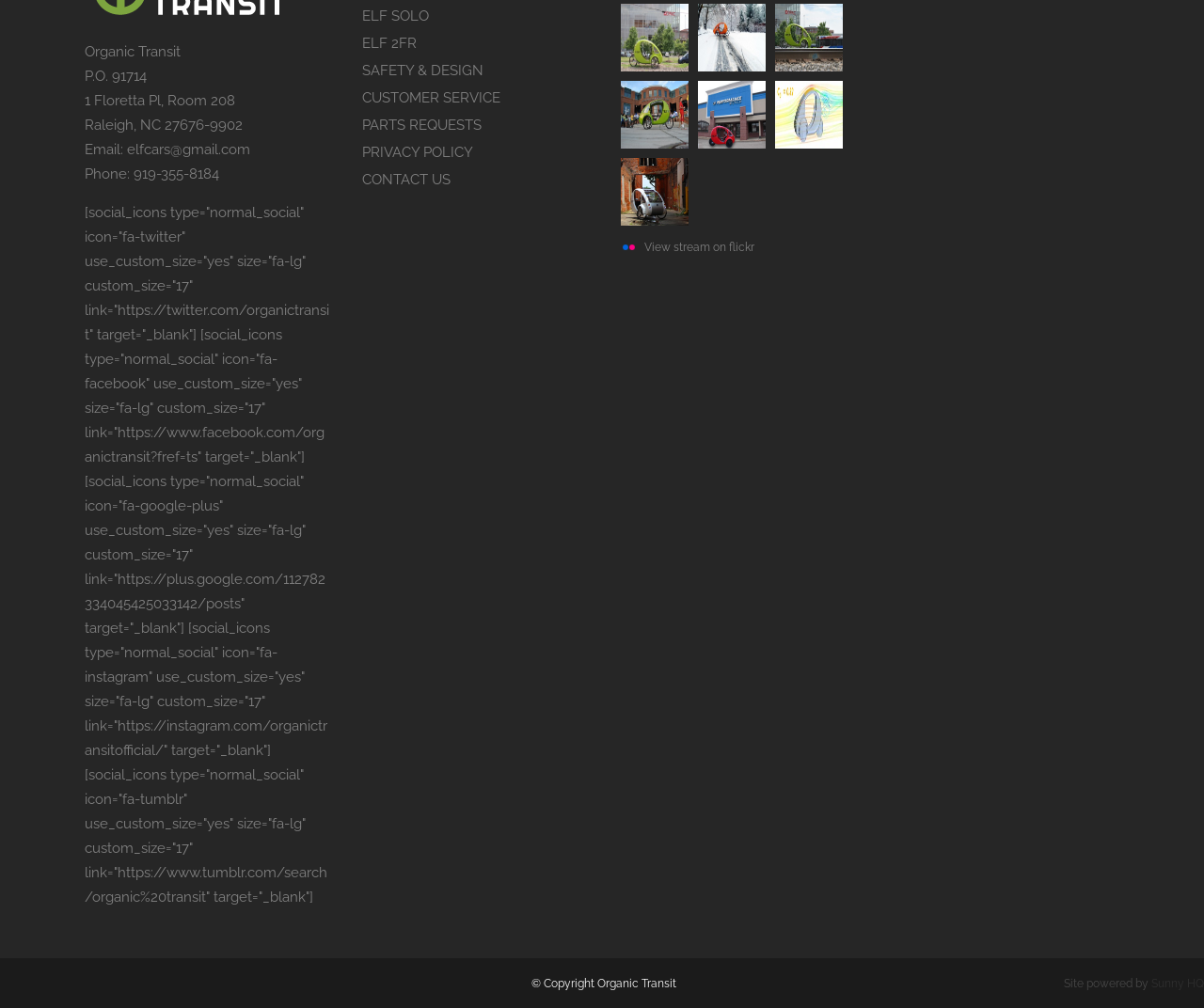Identify the bounding box coordinates of the section to be clicked to complete the task described by the following instruction: "View image IMG_2749". The coordinates should be four float numbers between 0 and 1, formatted as [left, top, right, bottom].

[0.516, 0.057, 0.572, 0.074]